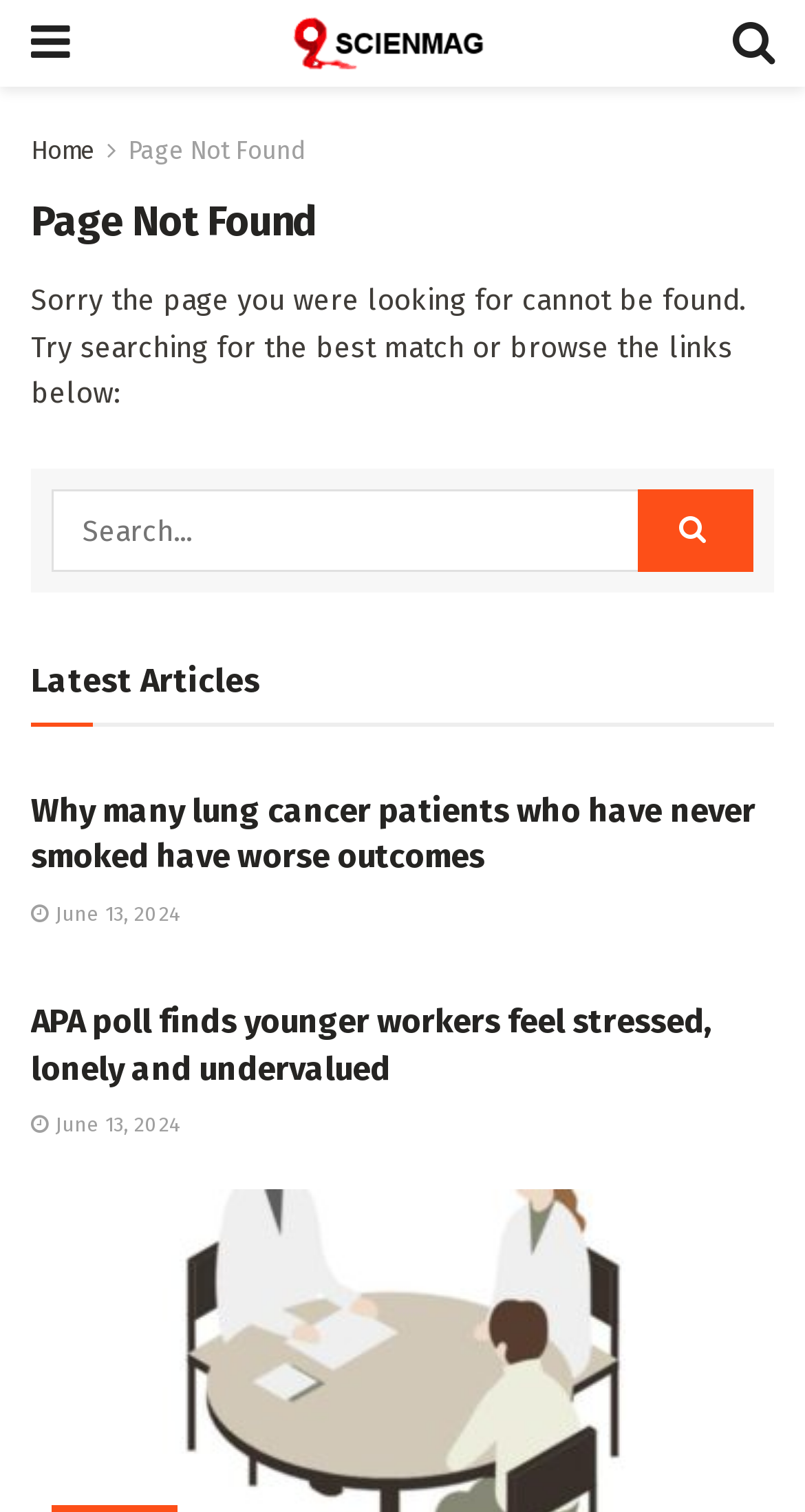Given the element description June 13, 2024, identify the bounding box coordinates for the UI element on the webpage screenshot. The format should be (top-left x, top-left y, bottom-right x, bottom-right y), with values between 0 and 1.

[0.038, 0.736, 0.223, 0.752]